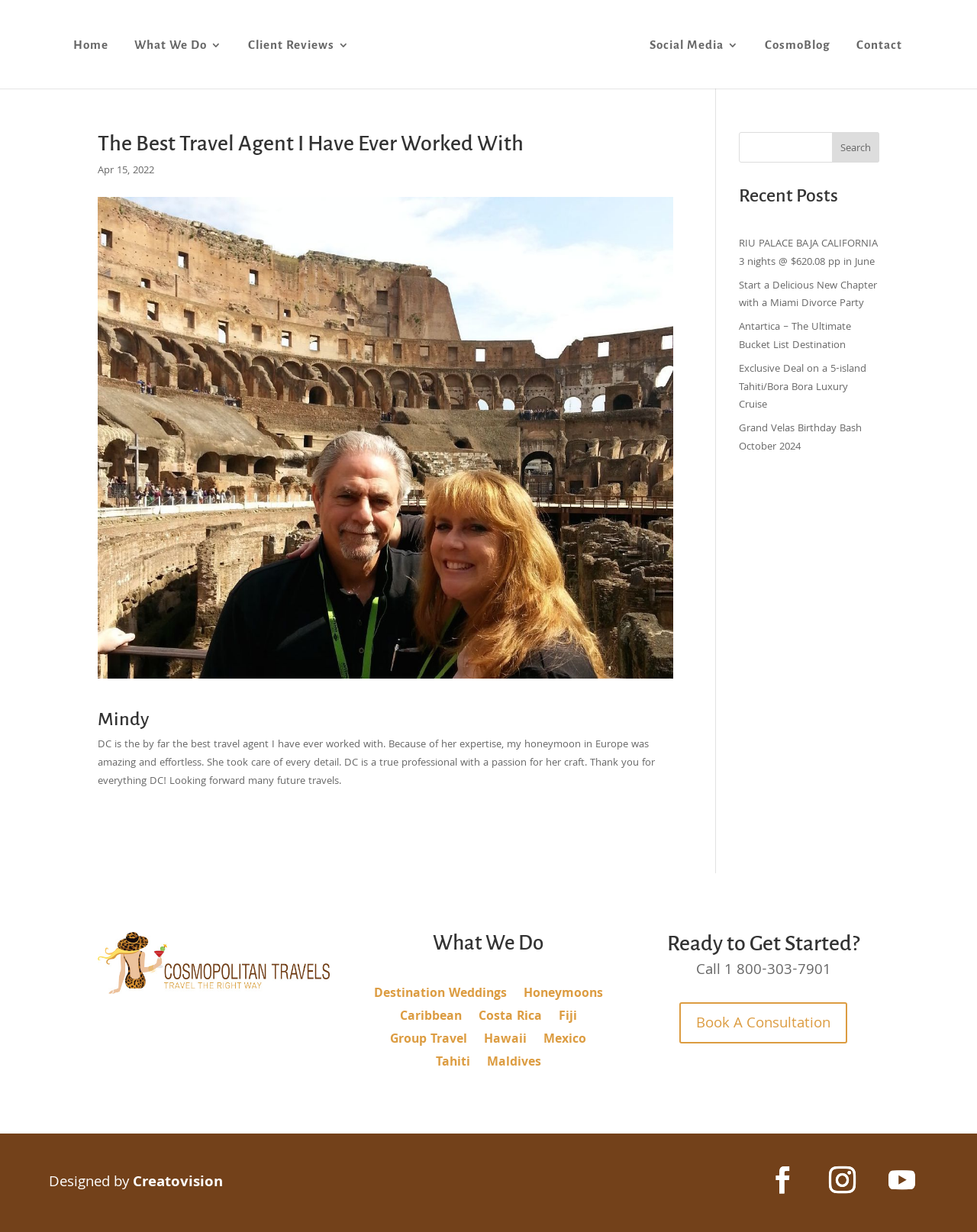Please locate the clickable area by providing the bounding box coordinates to follow this instruction: "Read the client review from Mindy".

[0.1, 0.576, 0.689, 0.598]